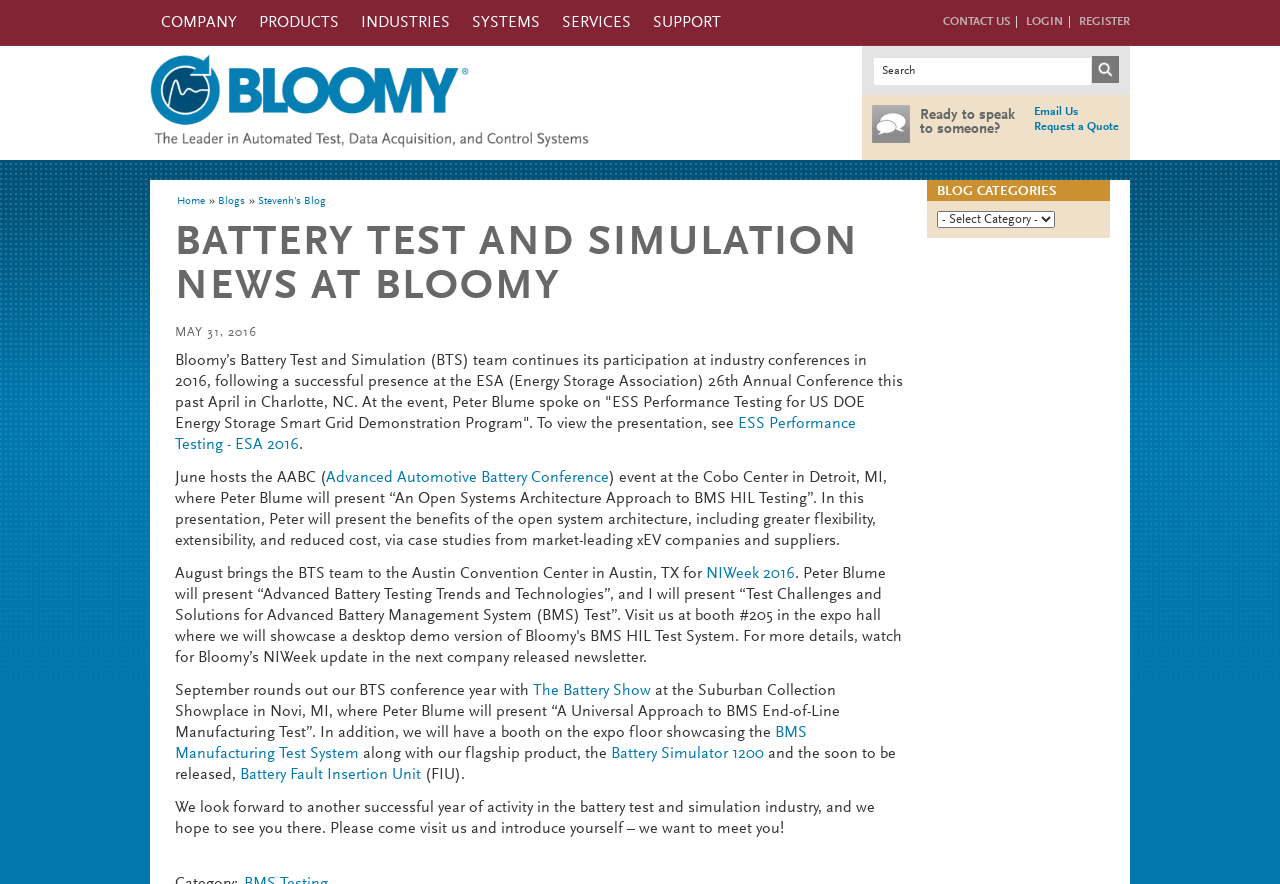What is the location of the AABC event?
Give a one-word or short phrase answer based on the image.

Detroit, MI